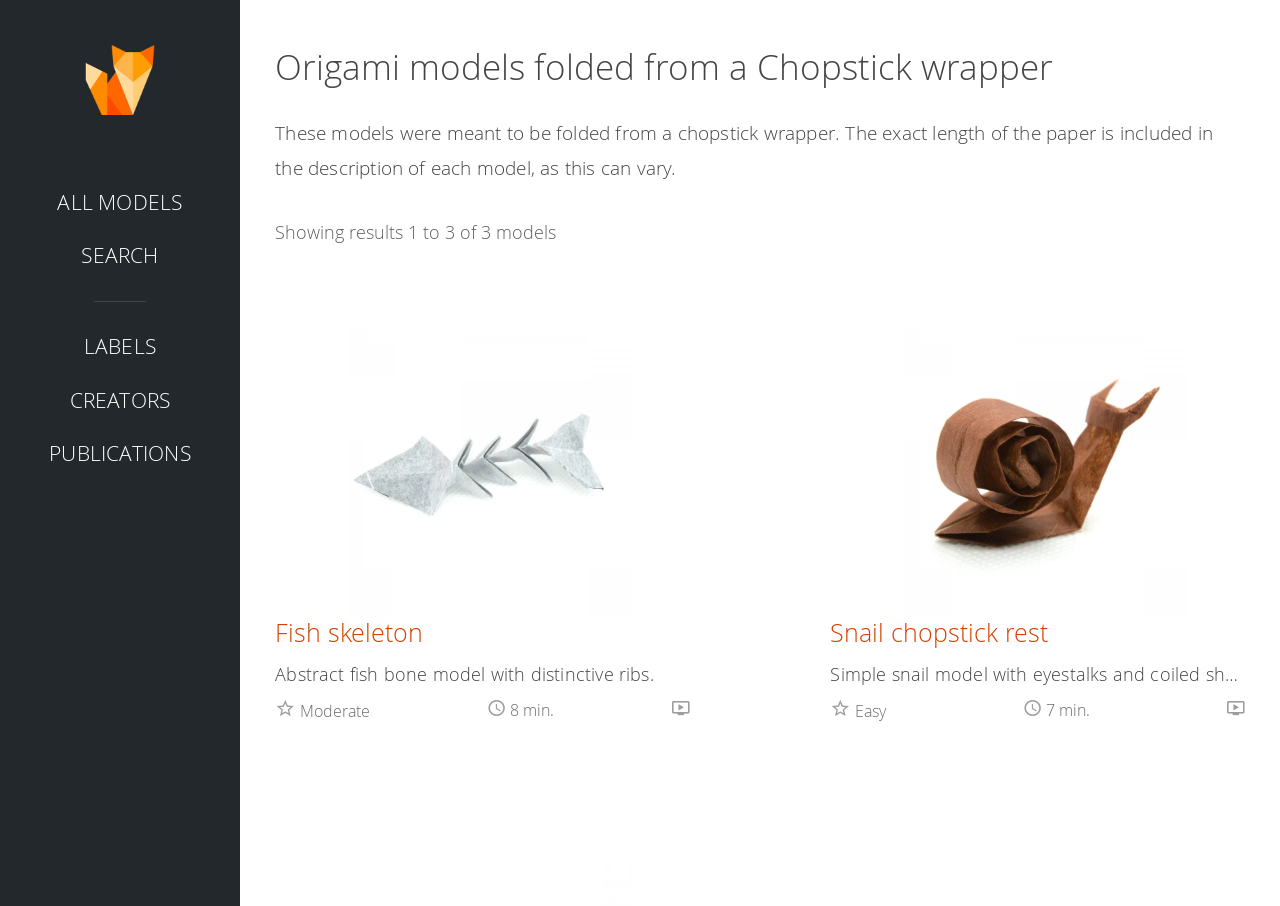What is the difficulty level of the Fish skeleton model?
Based on the image, answer the question with a single word or brief phrase.

Moderate